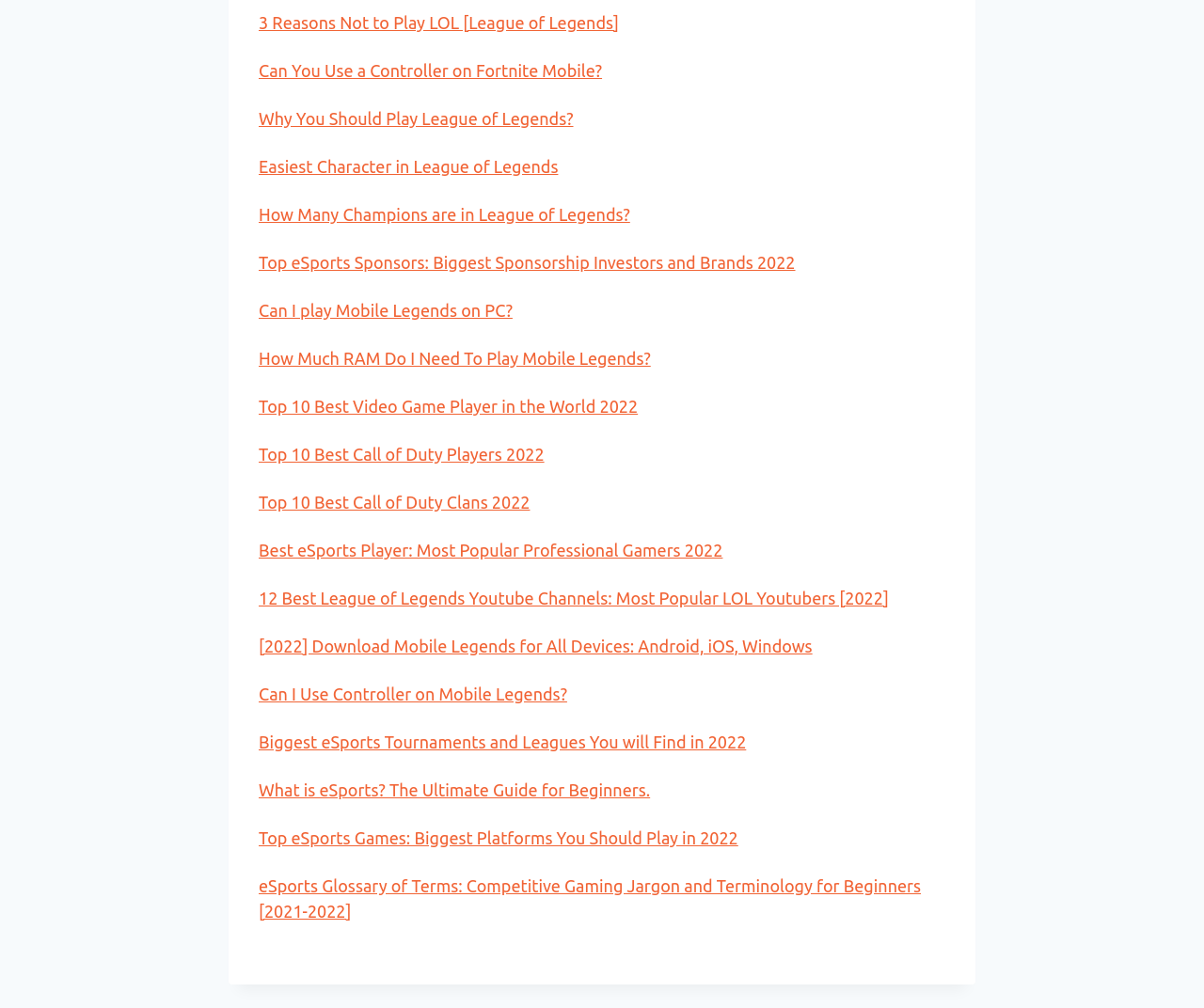Please answer the following question as detailed as possible based on the image: 
Is Mobile Legends mentioned on the webpage?

I found multiple links on the webpage that mention Mobile Legends, such as 'Can I play Mobile Legends on PC?' and 'How Much RAM Do I Need To Play Mobile Legends?', which suggests that Mobile Legends is mentioned on the webpage.